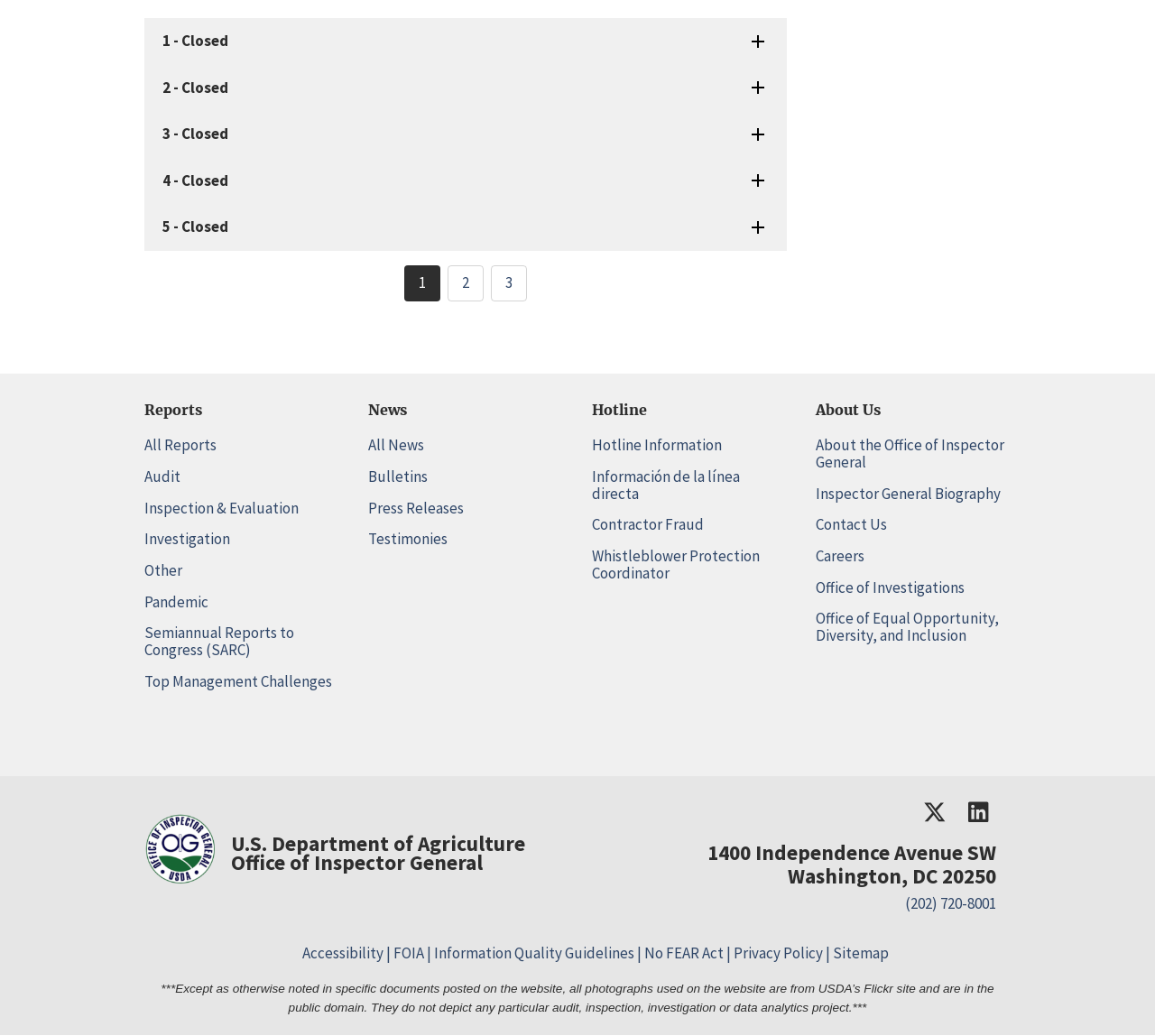Please give the bounding box coordinates of the area that should be clicked to fulfill the following instruction: "Go to page 2". The coordinates should be in the format of four float numbers from 0 to 1, i.e., [left, top, right, bottom].

[0.388, 0.256, 0.419, 0.291]